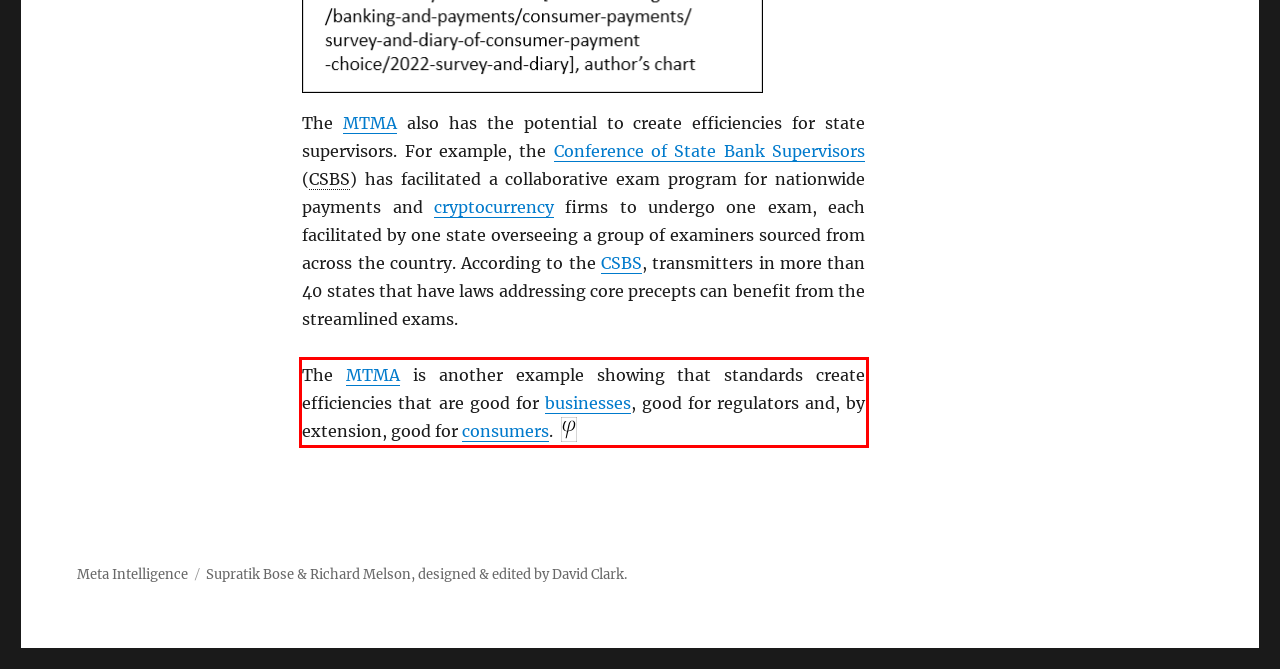Please analyze the screenshot of a webpage and extract the text content within the red bounding box using OCR.

The MTMA is another example showing that standards create efficiencies that are good for businesses, good for regulators and, by extension, good for consumers.